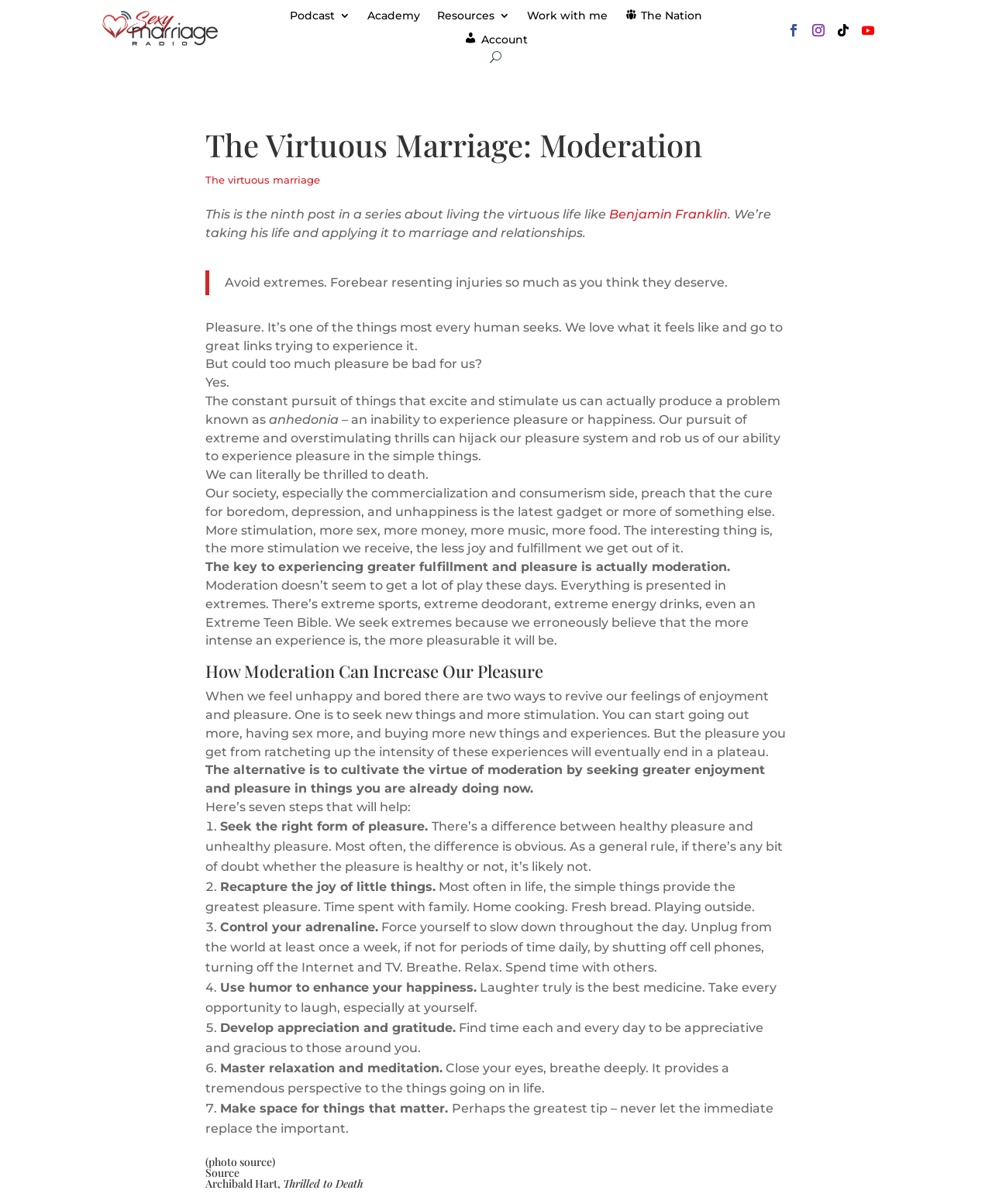Given the following UI element description: "Work with me", find the bounding box coordinates in the webpage screenshot.

[0.531, 0.008, 0.612, 0.023]